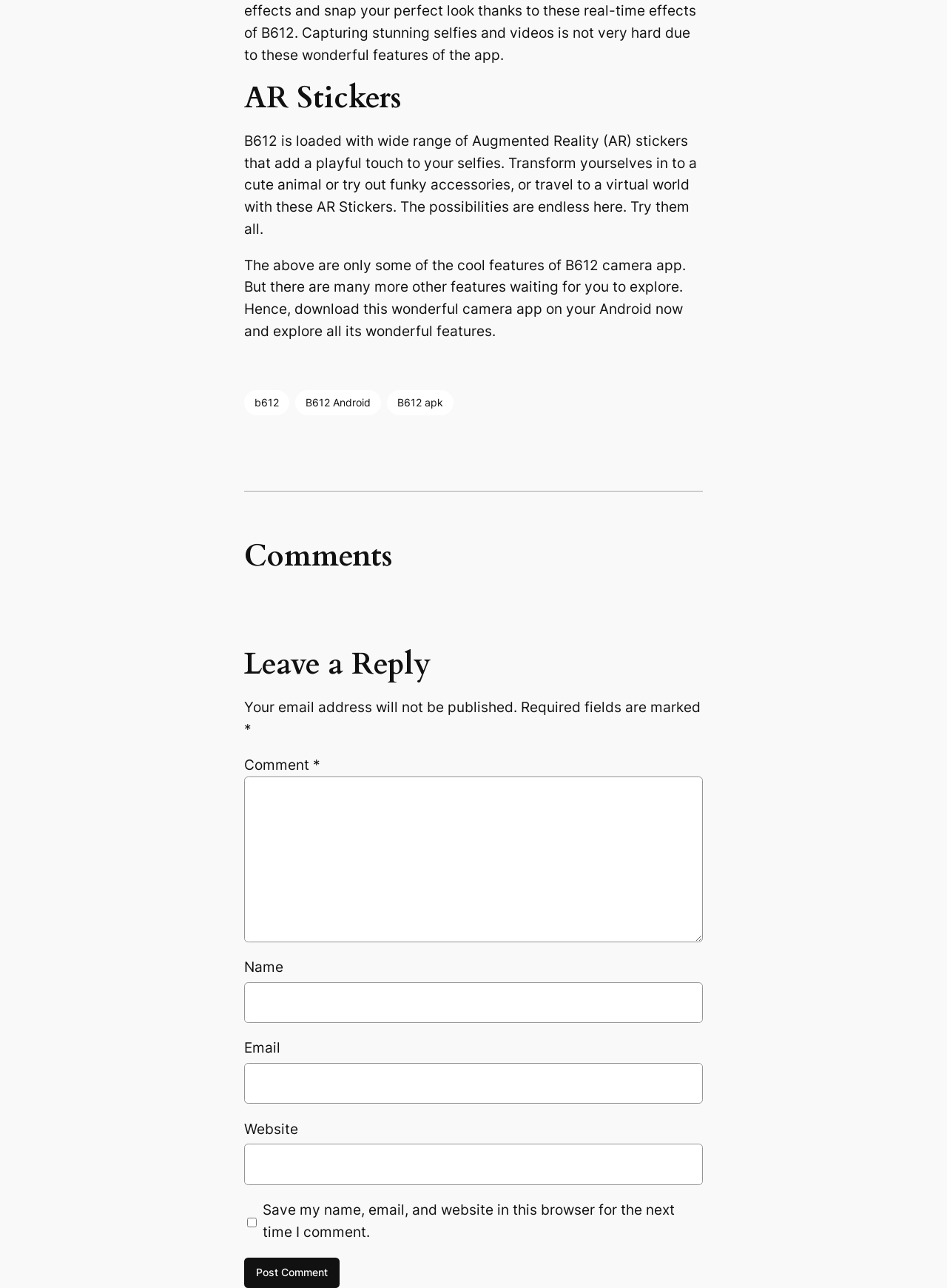Highlight the bounding box coordinates of the element you need to click to perform the following instruction: "Type in the 'Comment' field."

[0.258, 0.603, 0.742, 0.731]